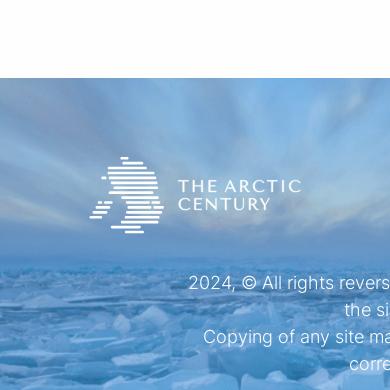Reply to the question below using a single word or brief phrase:
What is the year mentioned in the copyright details?

2024